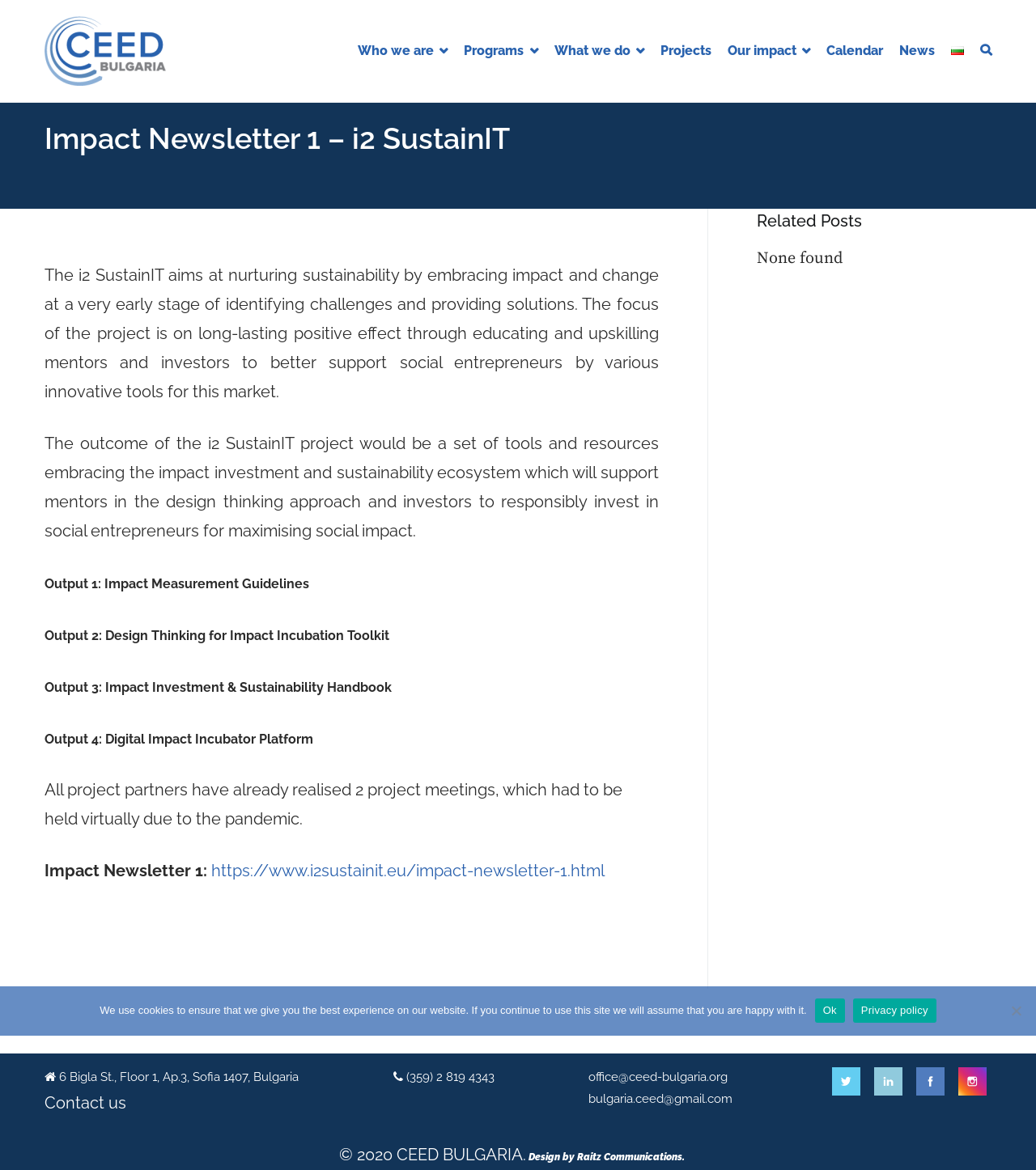Please find and report the bounding box coordinates of the element to click in order to perform the following action: "Go to Who we are". The coordinates should be expressed as four float numbers between 0 and 1, in the format [left, top, right, bottom].

[0.346, 0.034, 0.432, 0.054]